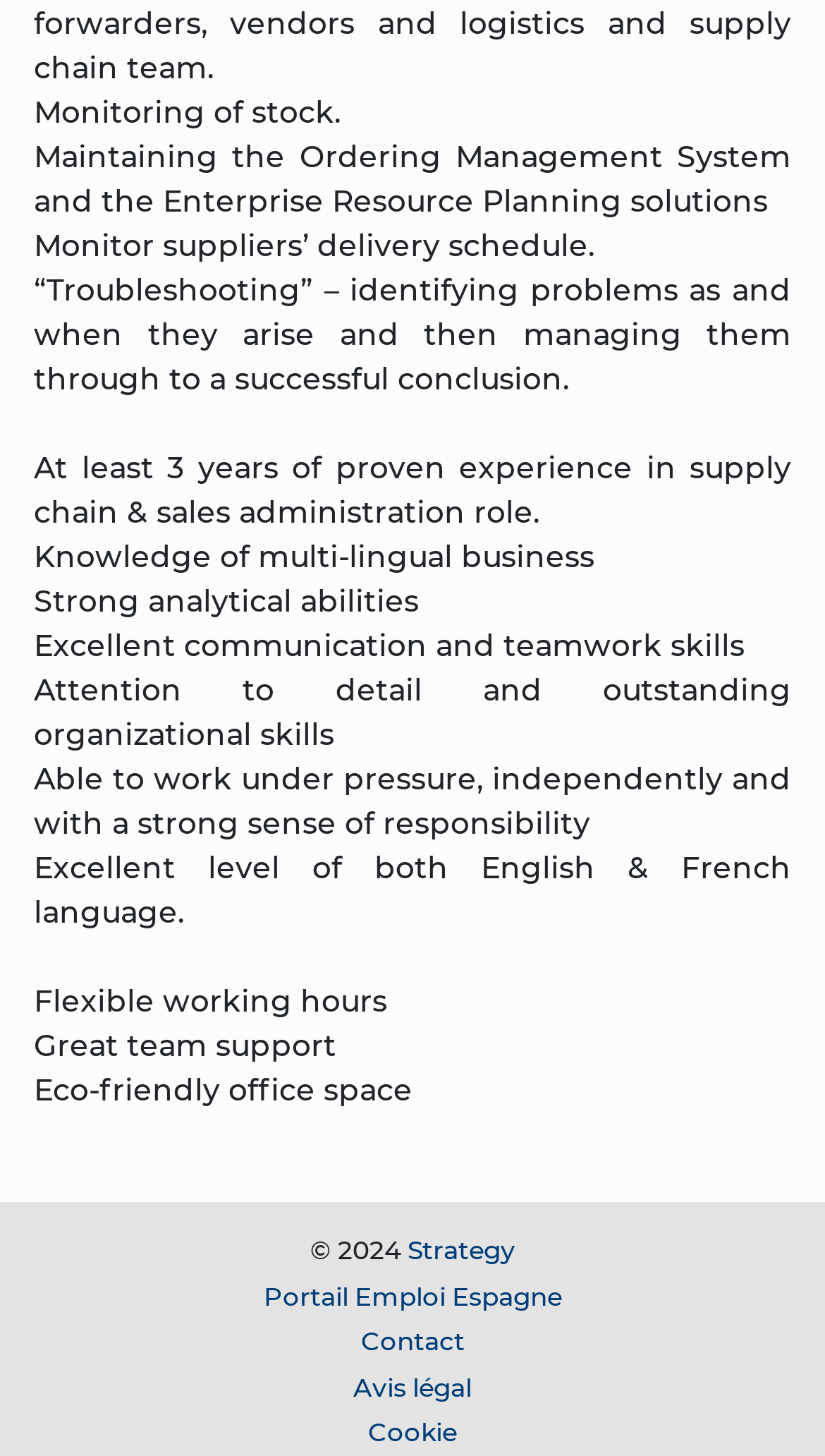What is the job requirement for supply chain experience?
Based on the image, answer the question with a single word or brief phrase.

At least 3 years